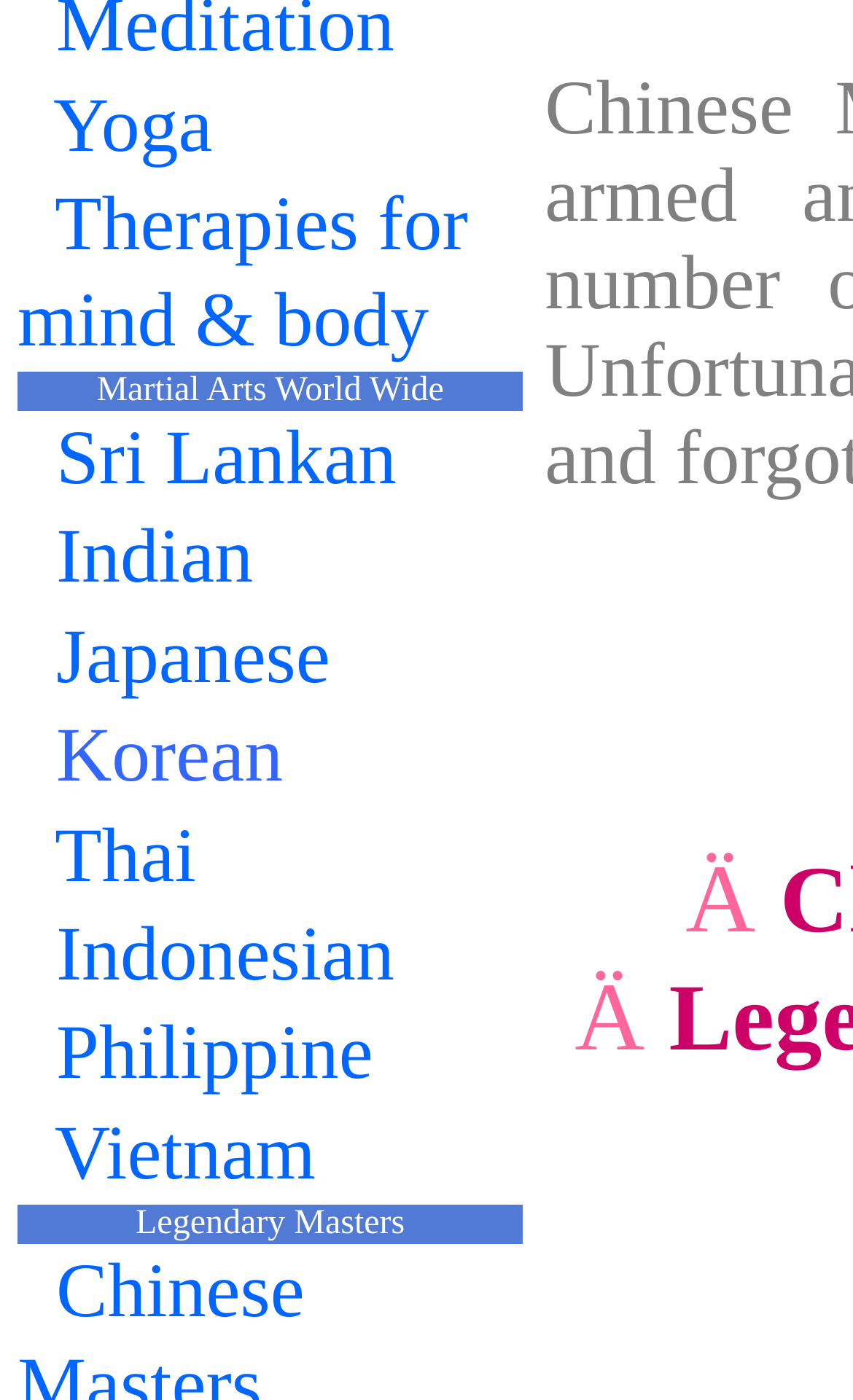What is the text above the 'Legendary Masters' table cell?
Based on the image, answer the question with a single word or brief phrase.

Ä